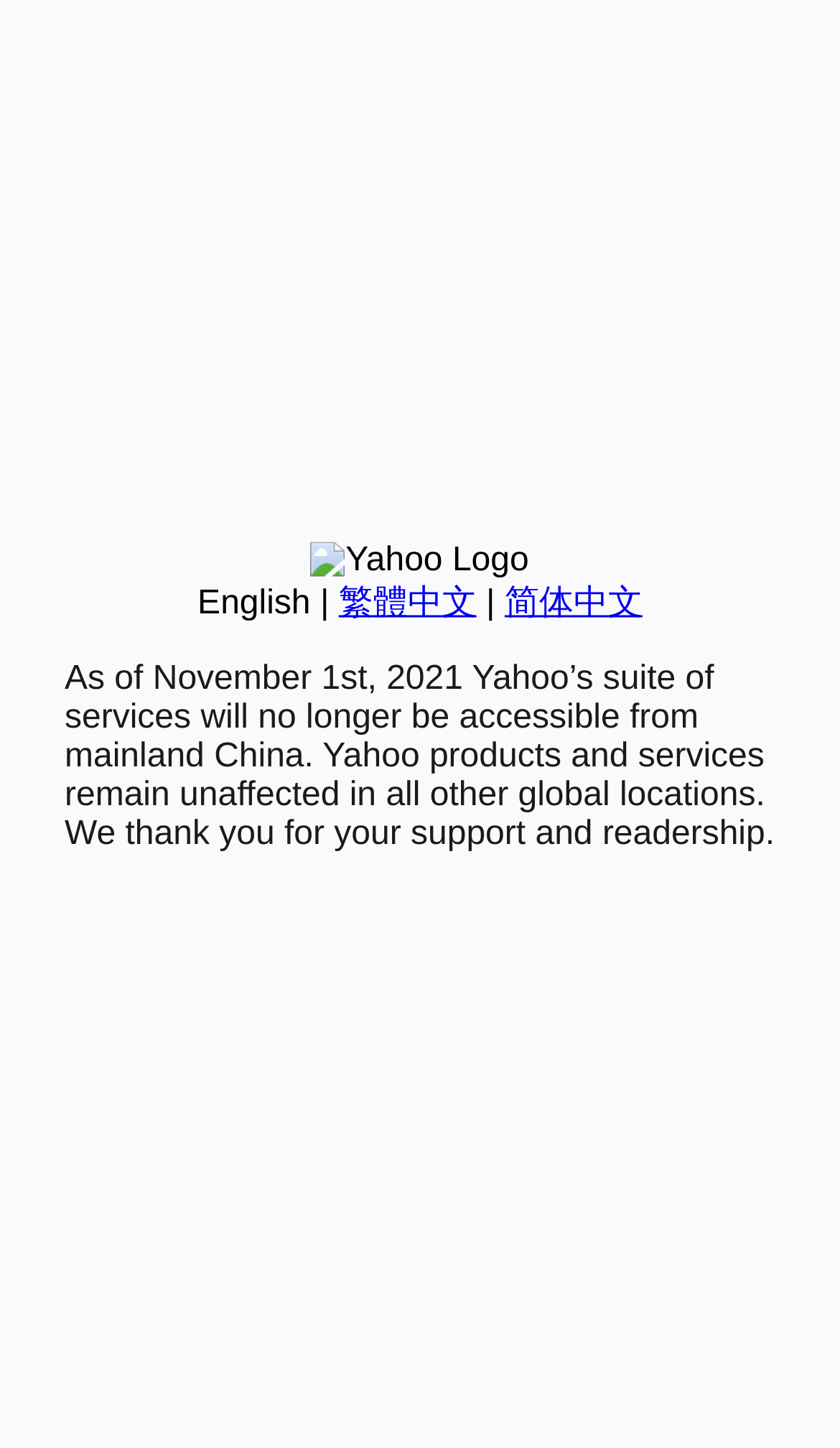Based on the element description: "English", identify the UI element and provide its bounding box coordinates. Use four float numbers between 0 and 1, [left, top, right, bottom].

[0.235, 0.404, 0.37, 0.429]